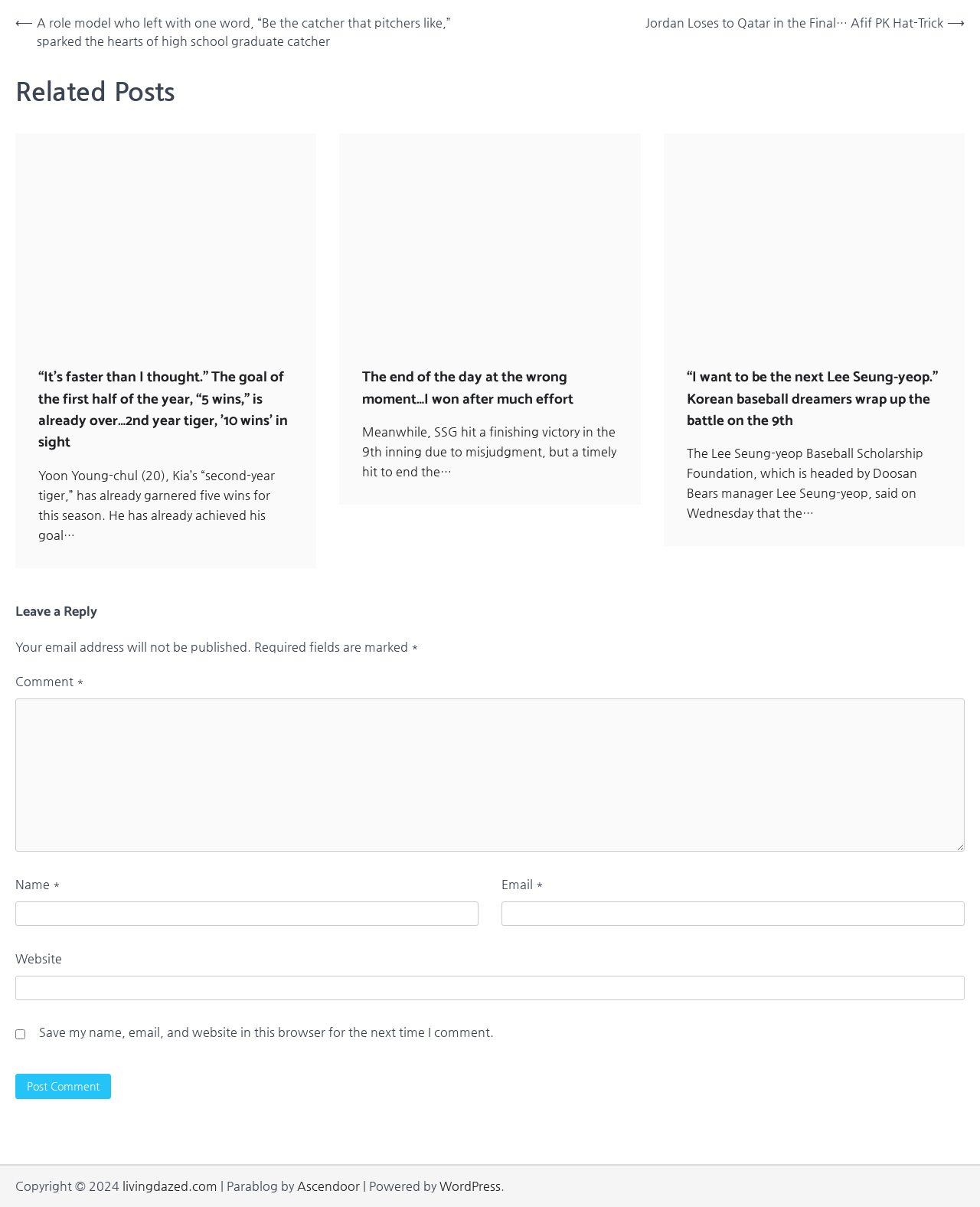How many textboxes are there in the comment section?
Examine the screenshot and reply with a single word or phrase.

4